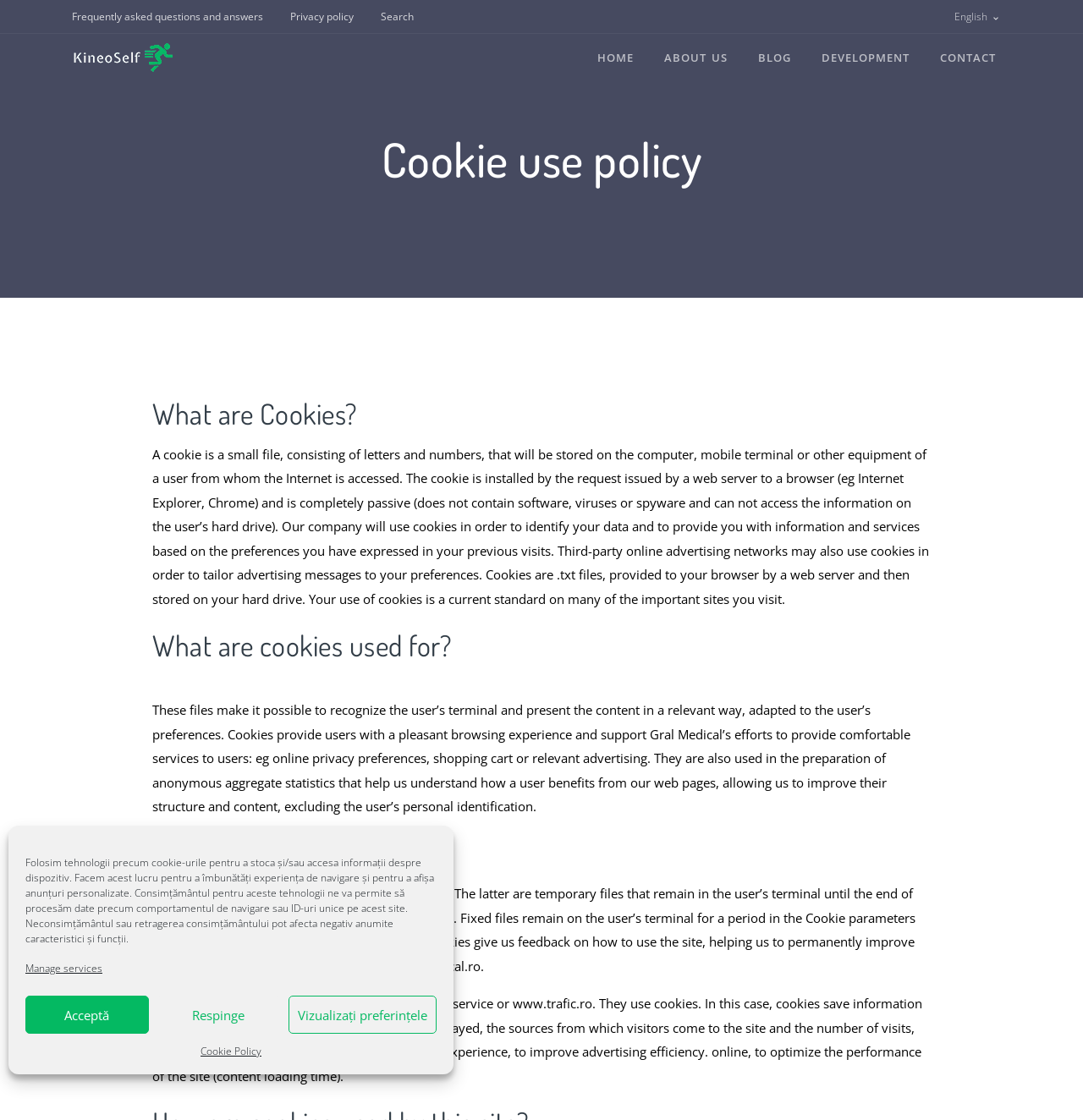Identify the webpage's primary heading and generate its text.

Cookie use policy